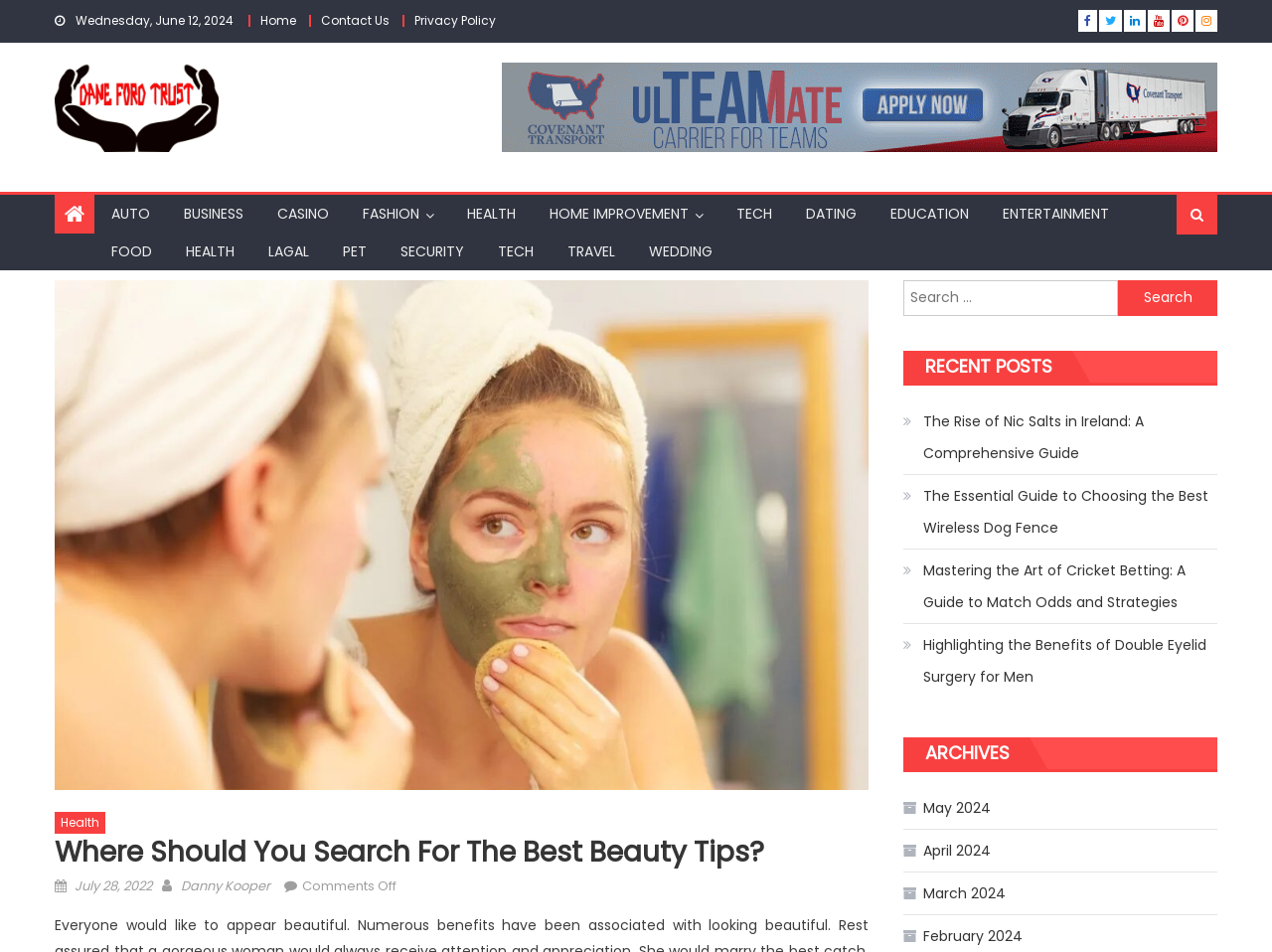What is the author of the current post?
Please provide a detailed and thorough answer to the question.

I found the author of the current post by looking at the bottom of the webpage, where it says 'Author' and then lists the author's name, which is 'Danny Kooper'.